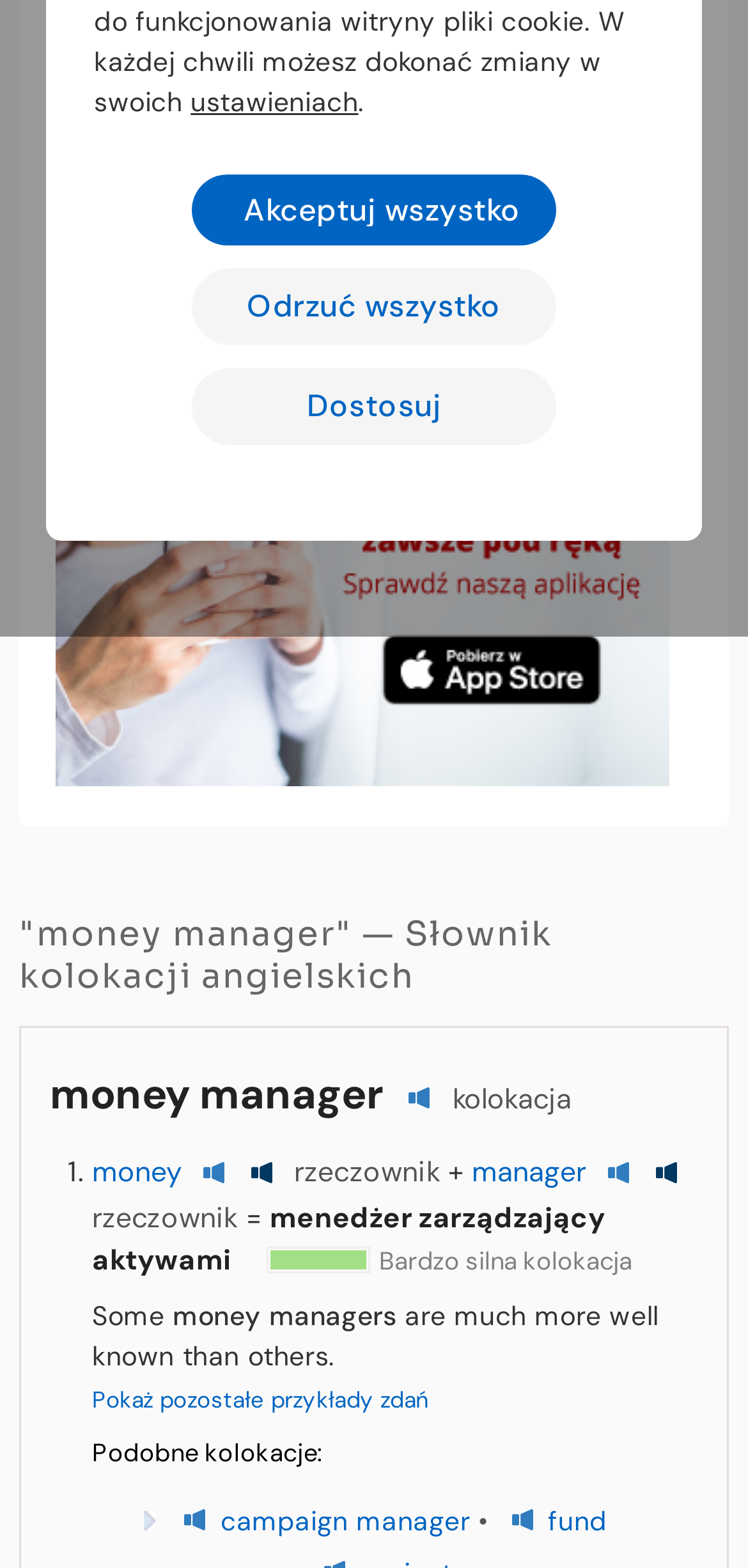Determine the bounding box of the UI component based on this description: "potocznie". The bounding box coordinates should be four float values between 0 and 1, i.e., [left, top, right, bottom].

[0.687, 0.004, 0.835, 0.024]